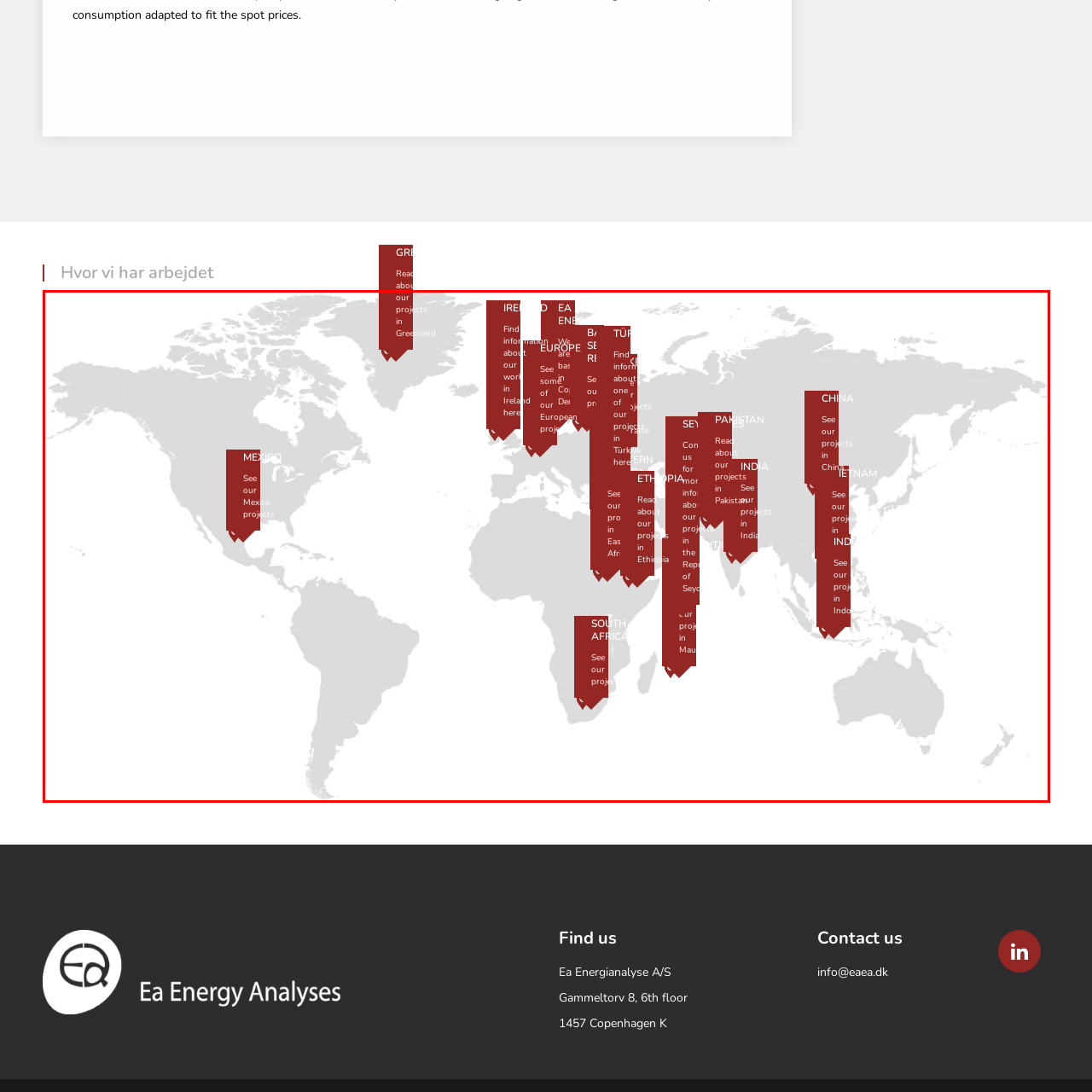Are all projects currently ongoing?
Analyze the image surrounded by the red bounding box and answer the question in detail.

I deduced that not all projects are currently ongoing because the caption mentions 'ongoing and past projects'. This implies that some projects have been completed, while others are still in progress.